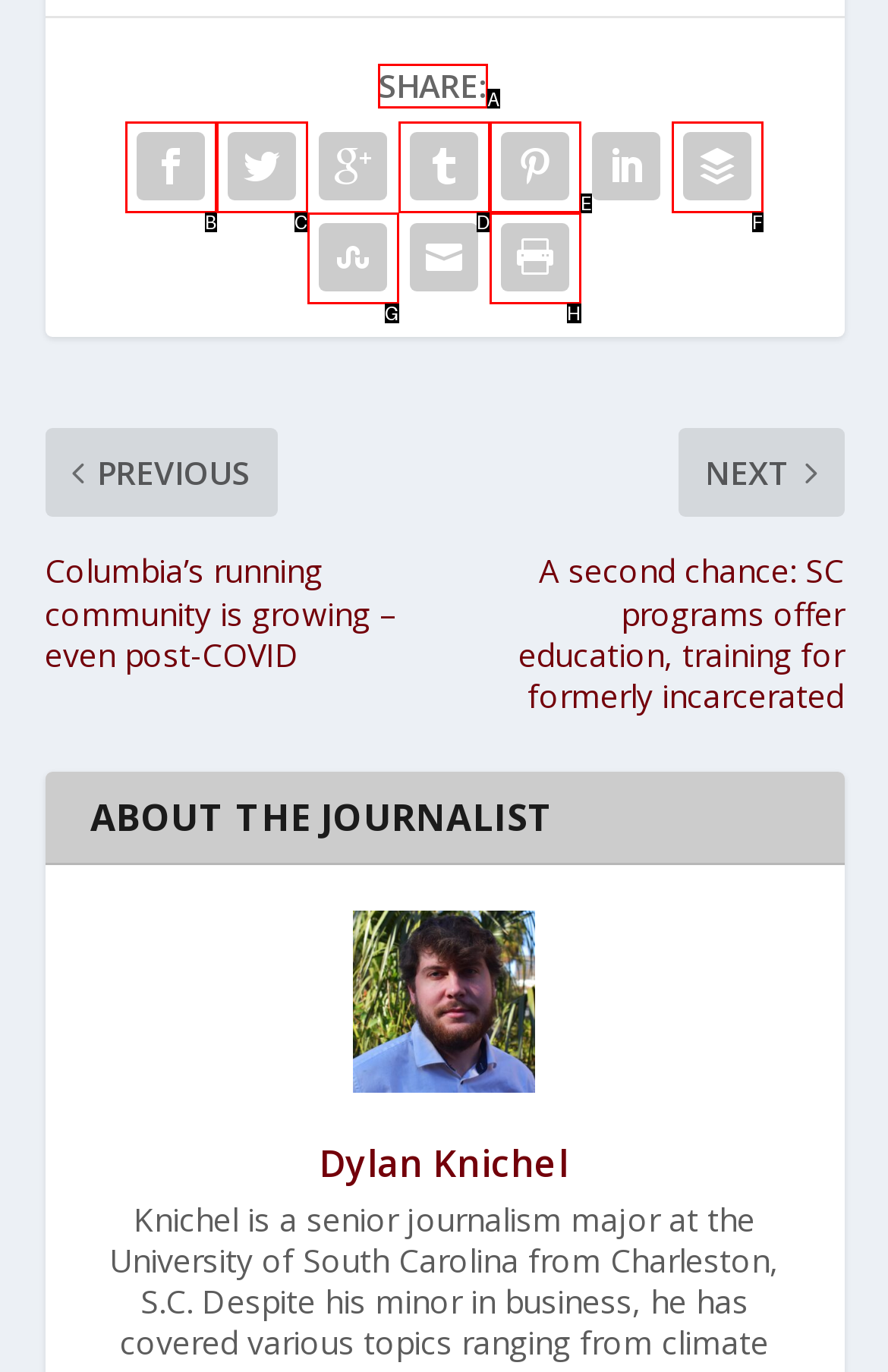Identify the correct choice to execute this task: Share content
Respond with the letter corresponding to the right option from the available choices.

A